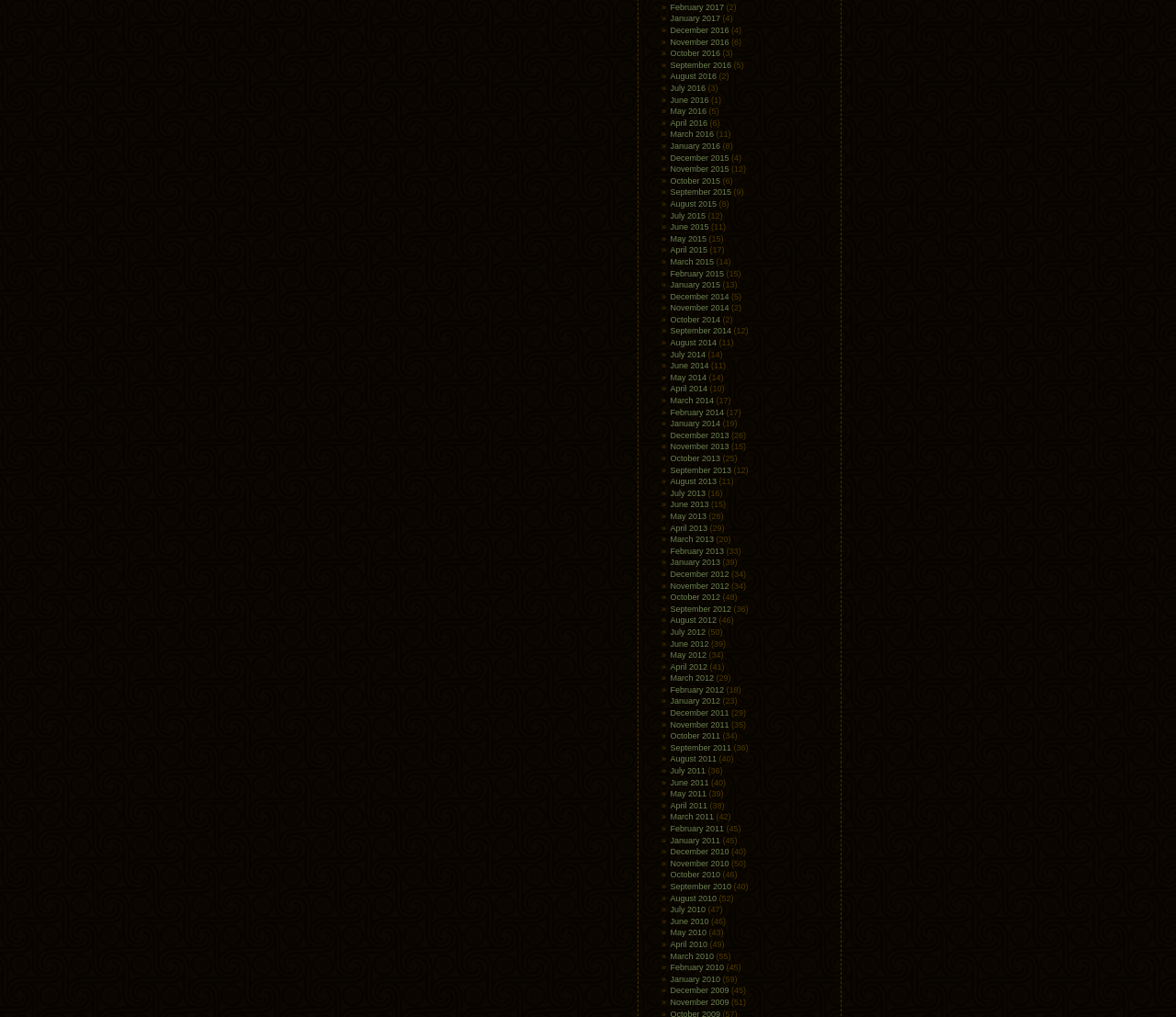Predict the bounding box of the UI element that fits this description: "November 2015".

[0.57, 0.162, 0.62, 0.171]